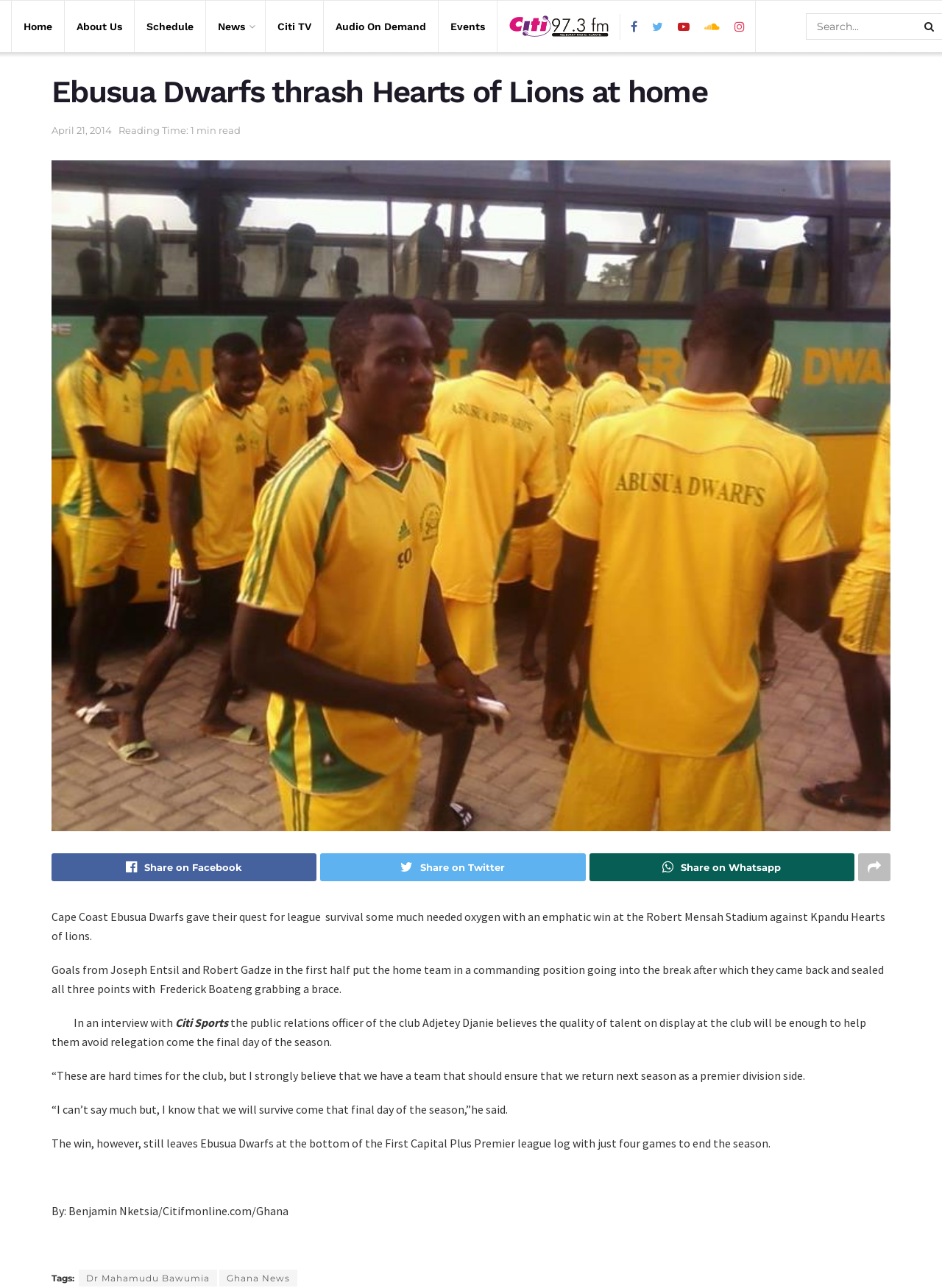Extract the bounding box coordinates for the described element: "Citi TV". The coordinates should be represented as four float numbers between 0 and 1: [left, top, right, bottom].

[0.295, 0.013, 0.33, 0.029]